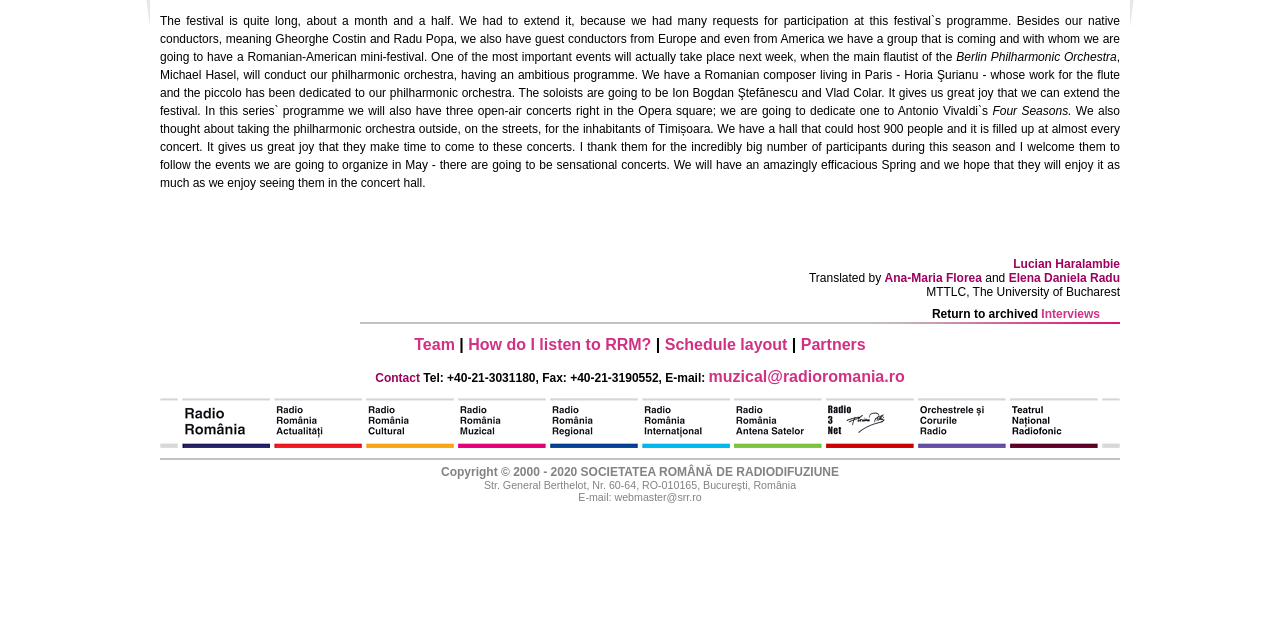Find the UI element described as: "Partners" and predict its bounding box coordinates. Ensure the coordinates are four float numbers between 0 and 1, [left, top, right, bottom].

[0.626, 0.525, 0.676, 0.552]